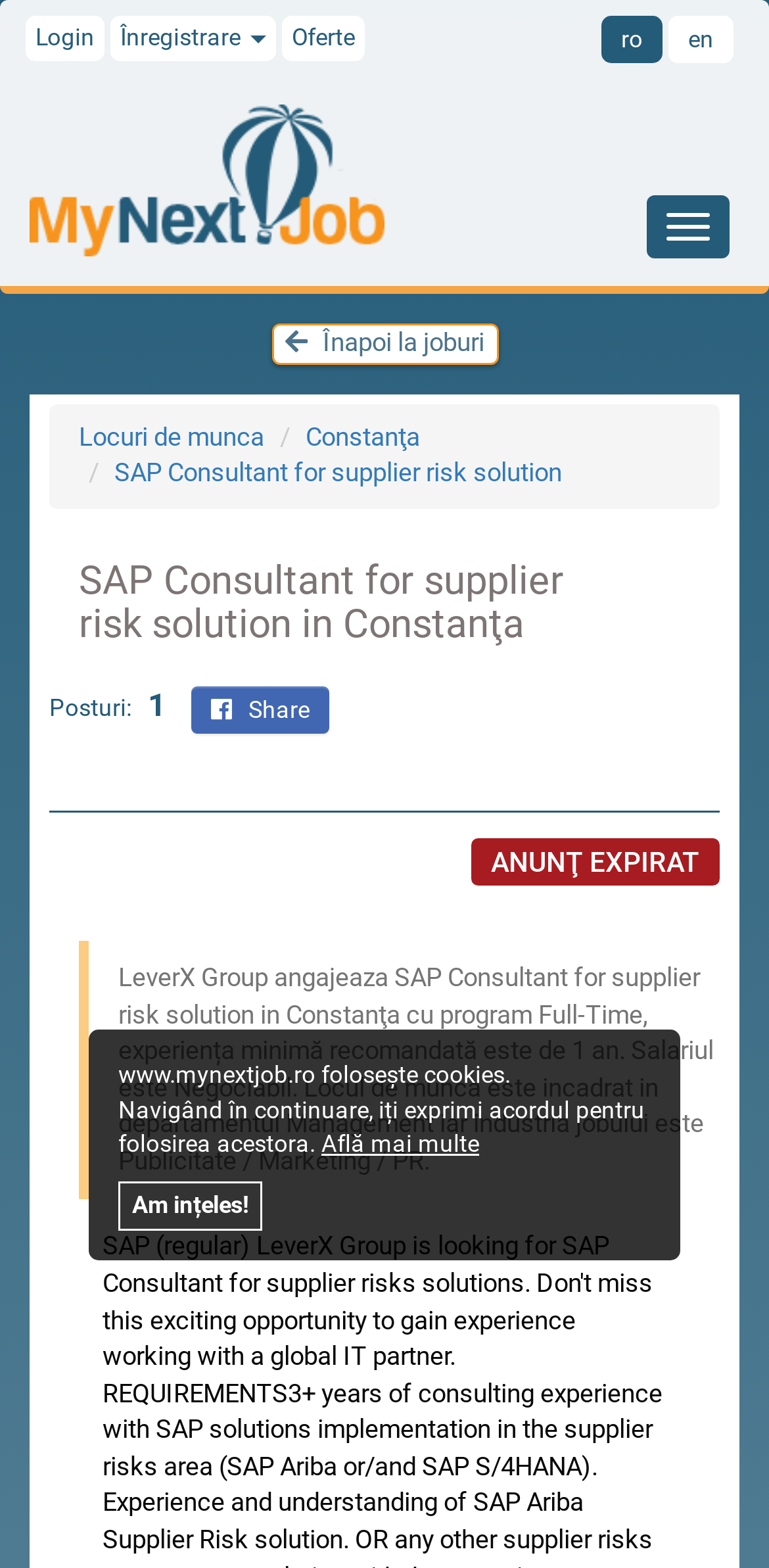What is the job title of the job posting? Using the information from the screenshot, answer with a single word or phrase.

SAP Consultant